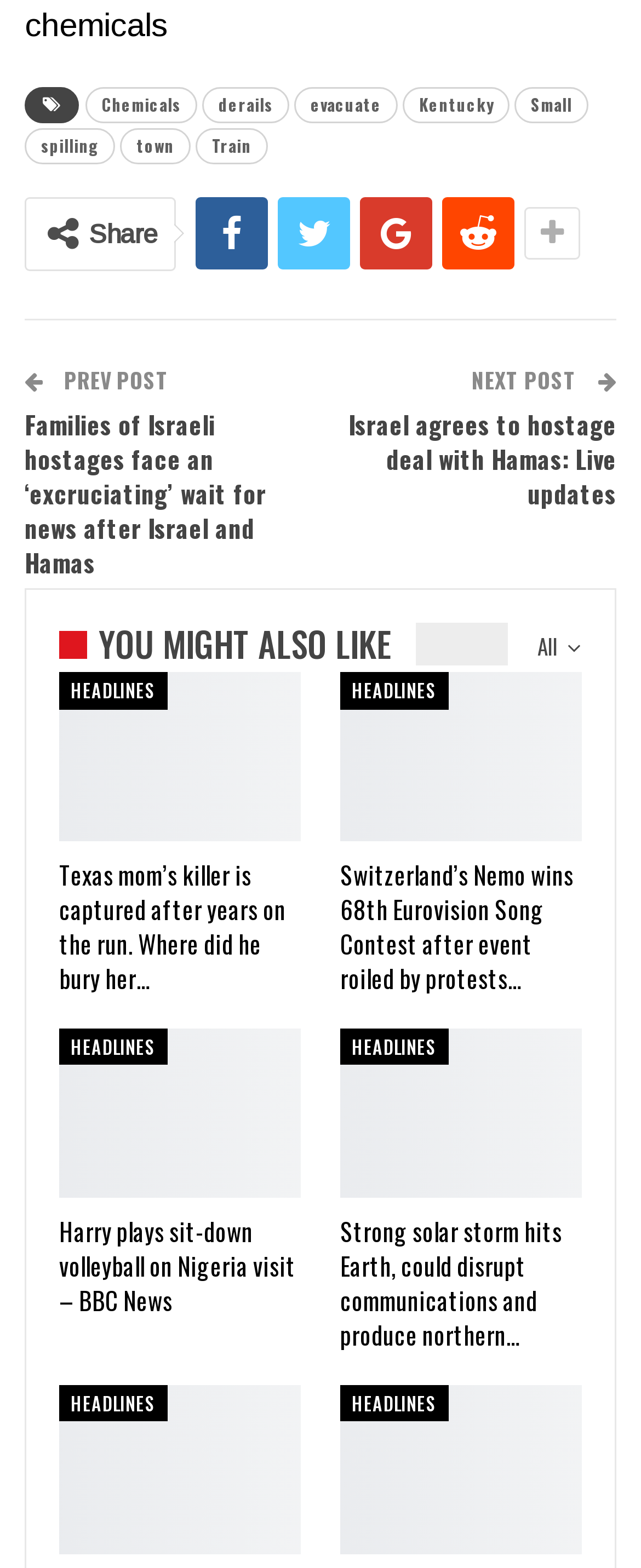Determine the bounding box coordinates of the UI element that matches the following description: "spilling". The coordinates should be four float numbers between 0 and 1 in the format [left, top, right, bottom].

[0.038, 0.081, 0.179, 0.104]